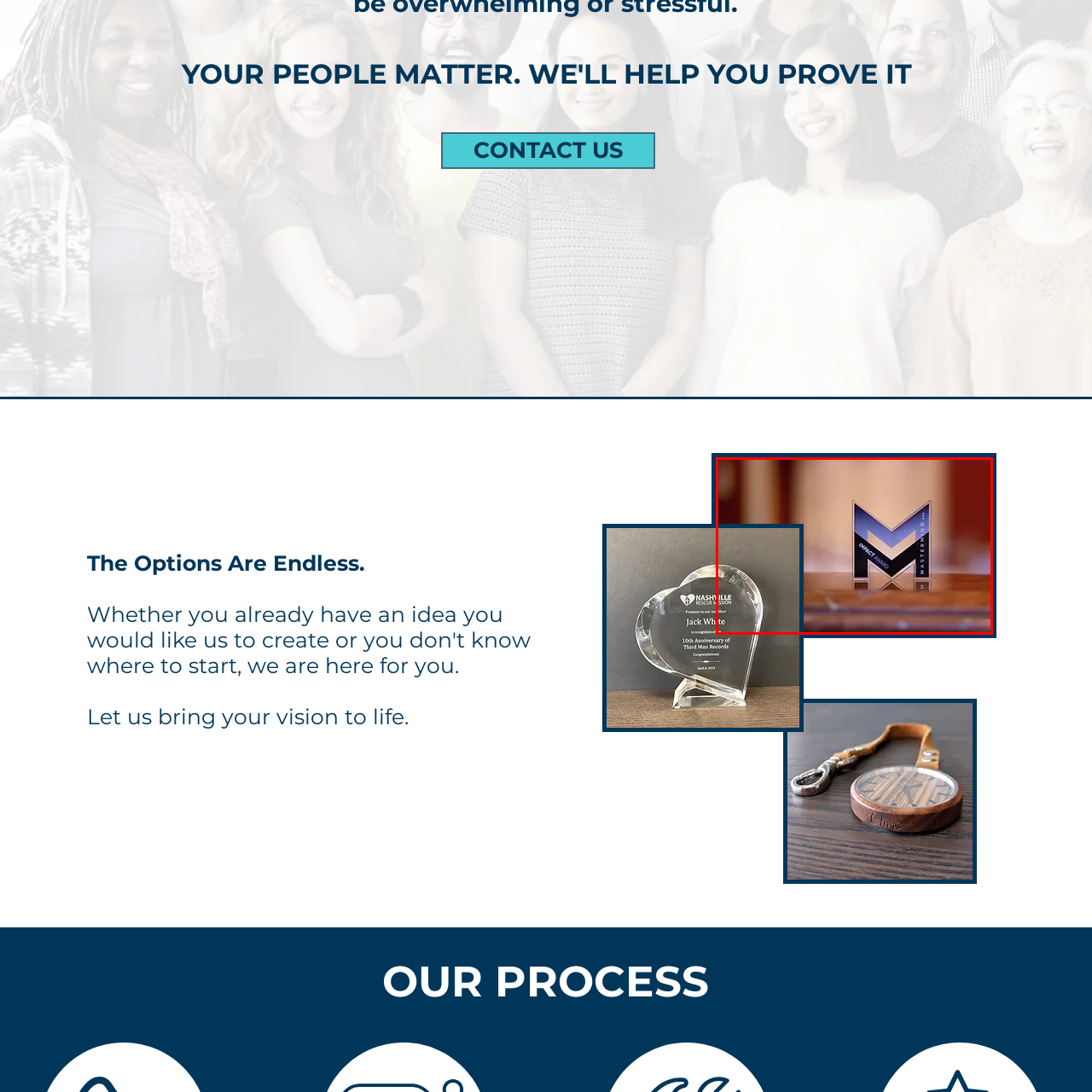What type of environment is suggested in the background?
Inspect the image inside the red bounding box and provide a detailed answer drawing from the visual content.

The caption describes the background as soft-focused, suggesting a warm and elegant environment, possibly hinting at a celebratory event or ceremony where such achievements are honored.